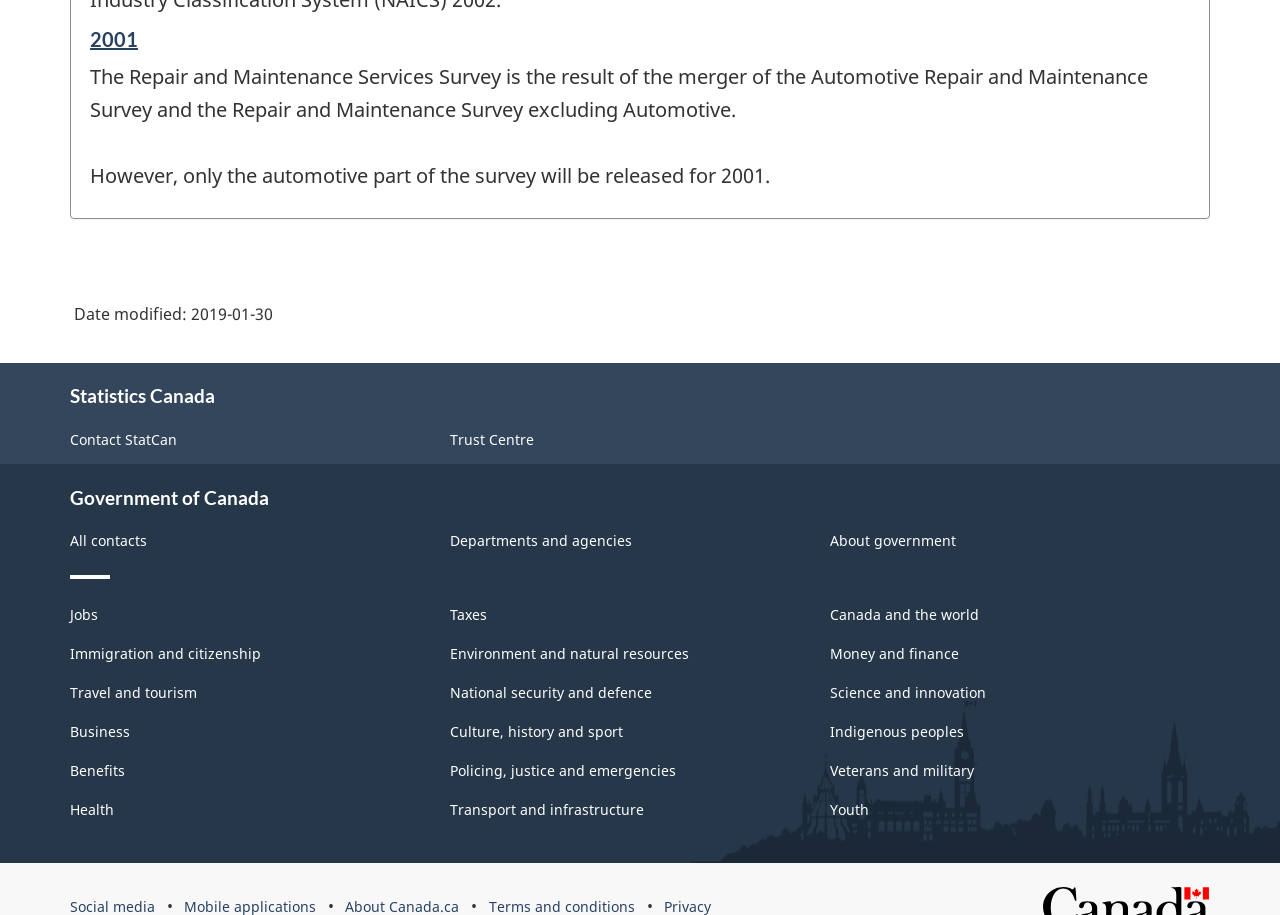What is the last link under the 'Government of Canada Corporate' heading? Observe the screenshot and provide a one-word or short phrase answer.

Youth